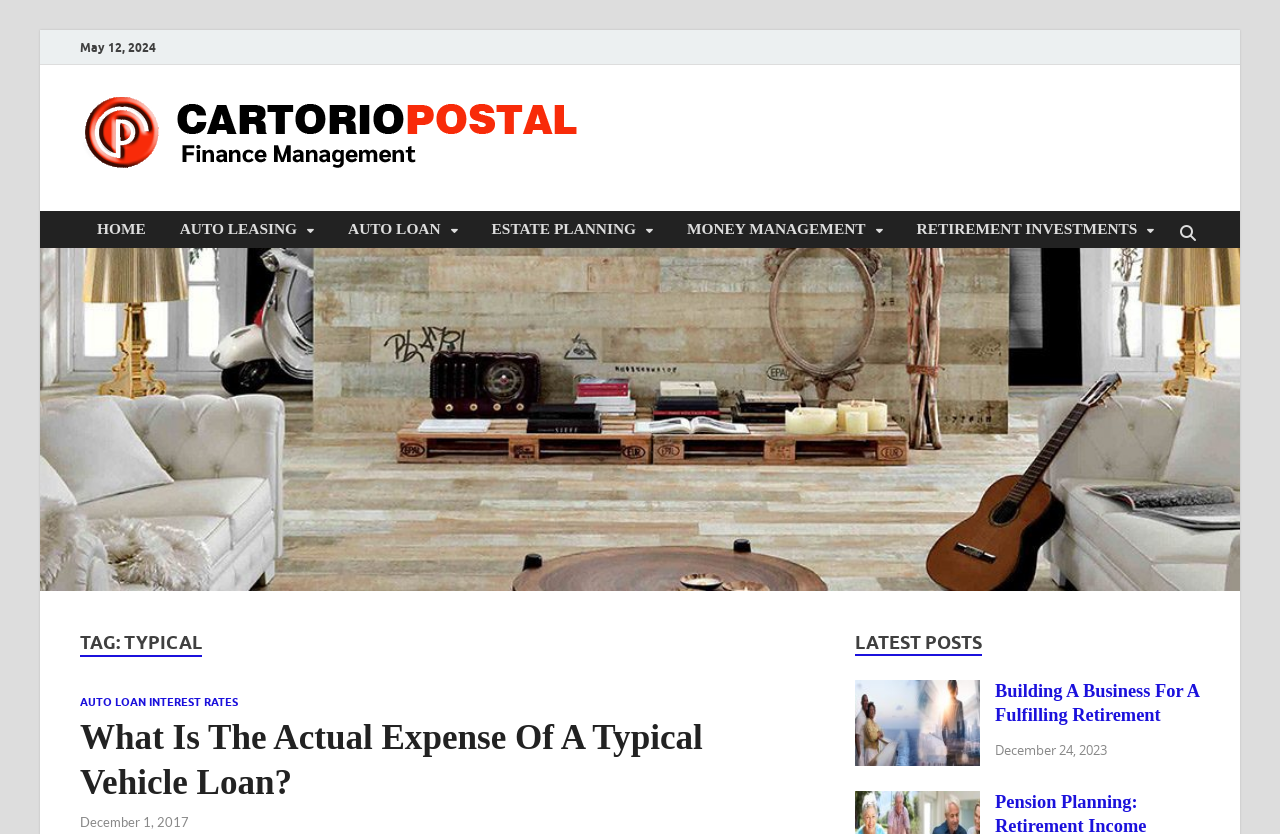What is the name of the website?
Please provide a single word or phrase based on the screenshot.

CP-Finance